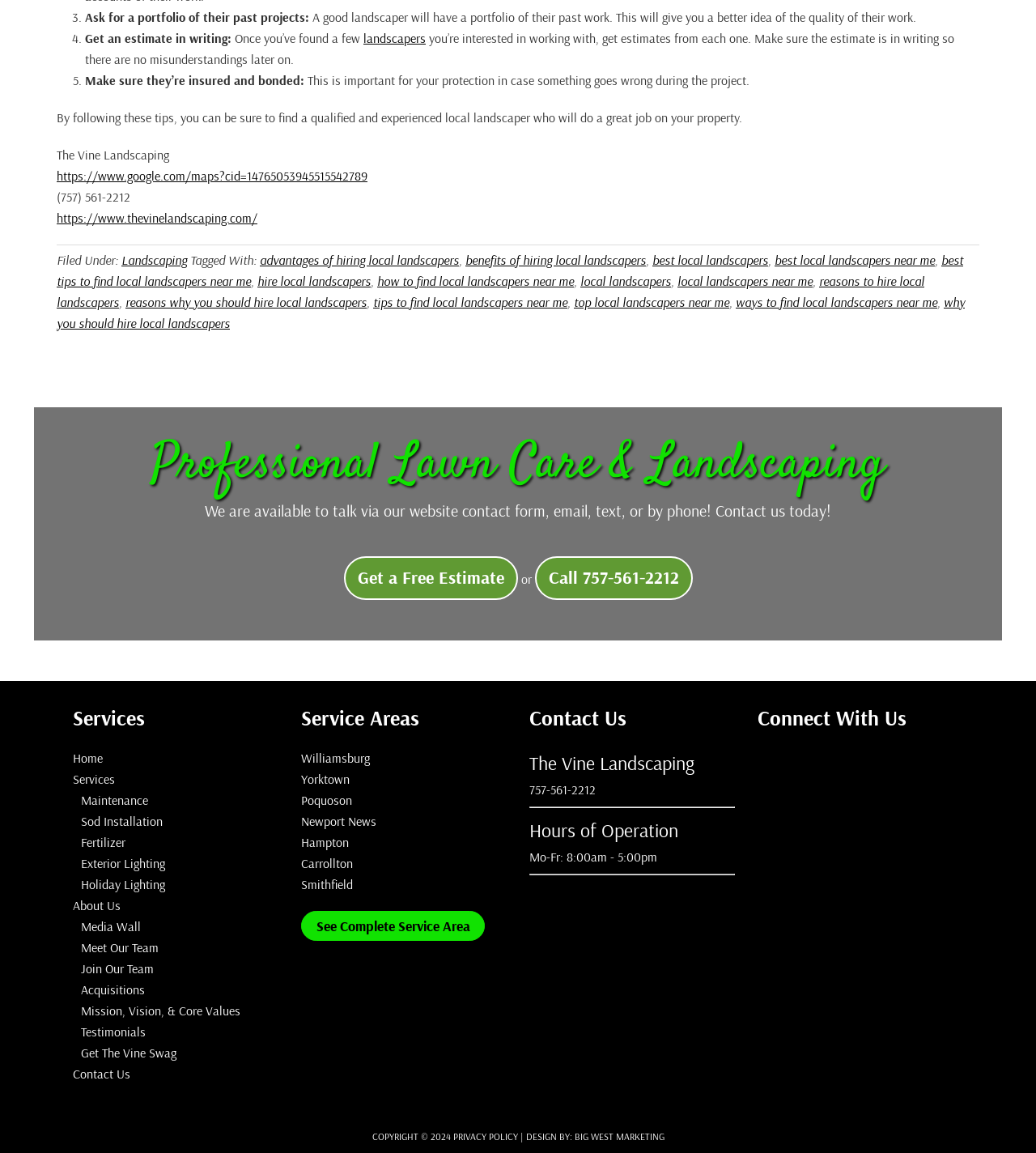What services does The Vine Landscaping offer?
Respond to the question with a single word or phrase according to the image.

Lawn care, maintenance, sod installation, etc.